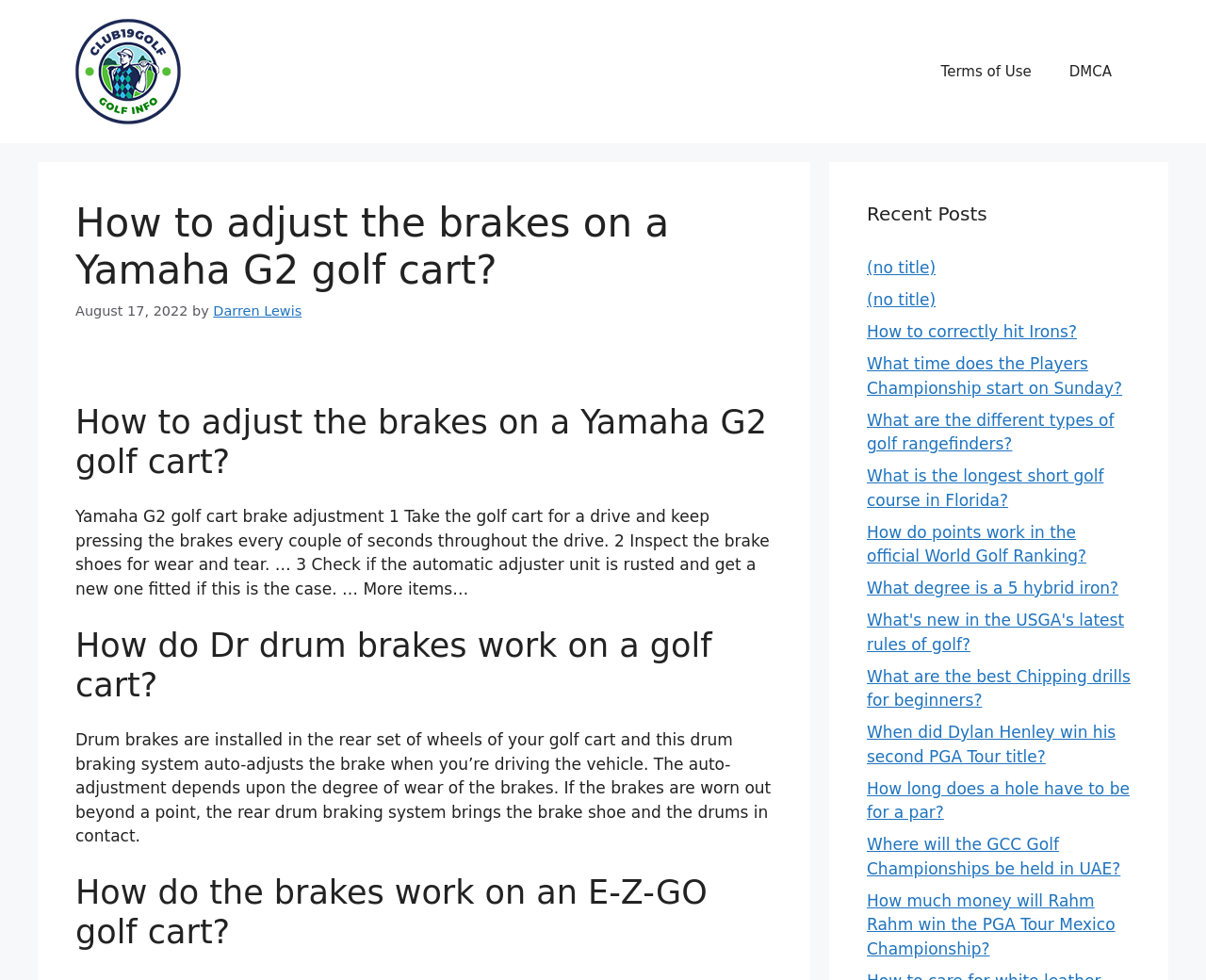Can you identify the bounding box coordinates of the clickable region needed to carry out this instruction: 'Read the article about How to adjust the brakes on a Yamaha G2 golf cart'? The coordinates should be four float numbers within the range of 0 to 1, stated as [left, top, right, bottom].

[0.062, 0.41, 0.641, 0.491]